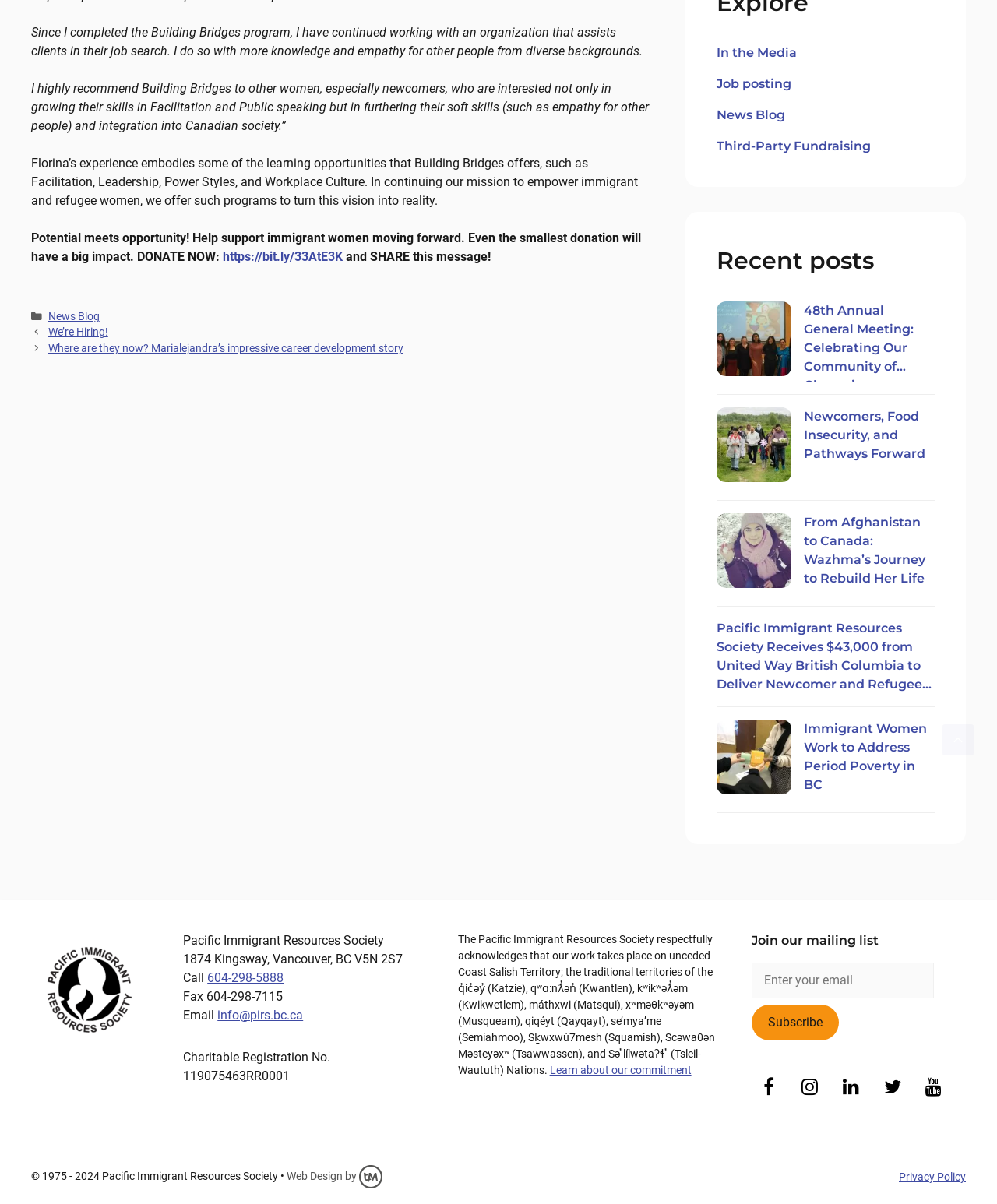What is the location of the organization?
Based on the image, answer the question with a single word or brief phrase.

Vancouver, BC V5N 2S7